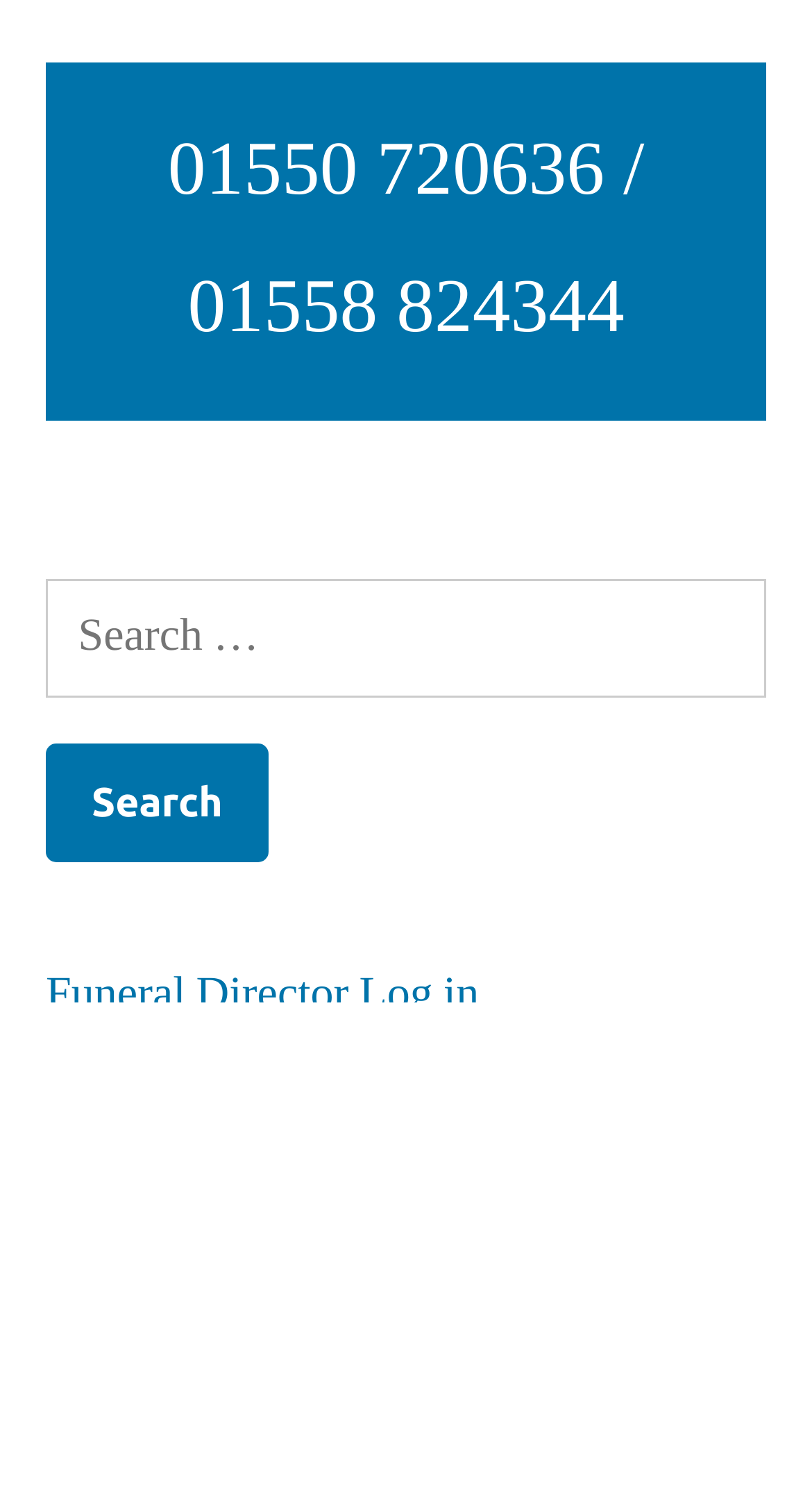Give a one-word or phrase response to the following question: What is the phone number on the top?

01550 720636 / 01558 824344